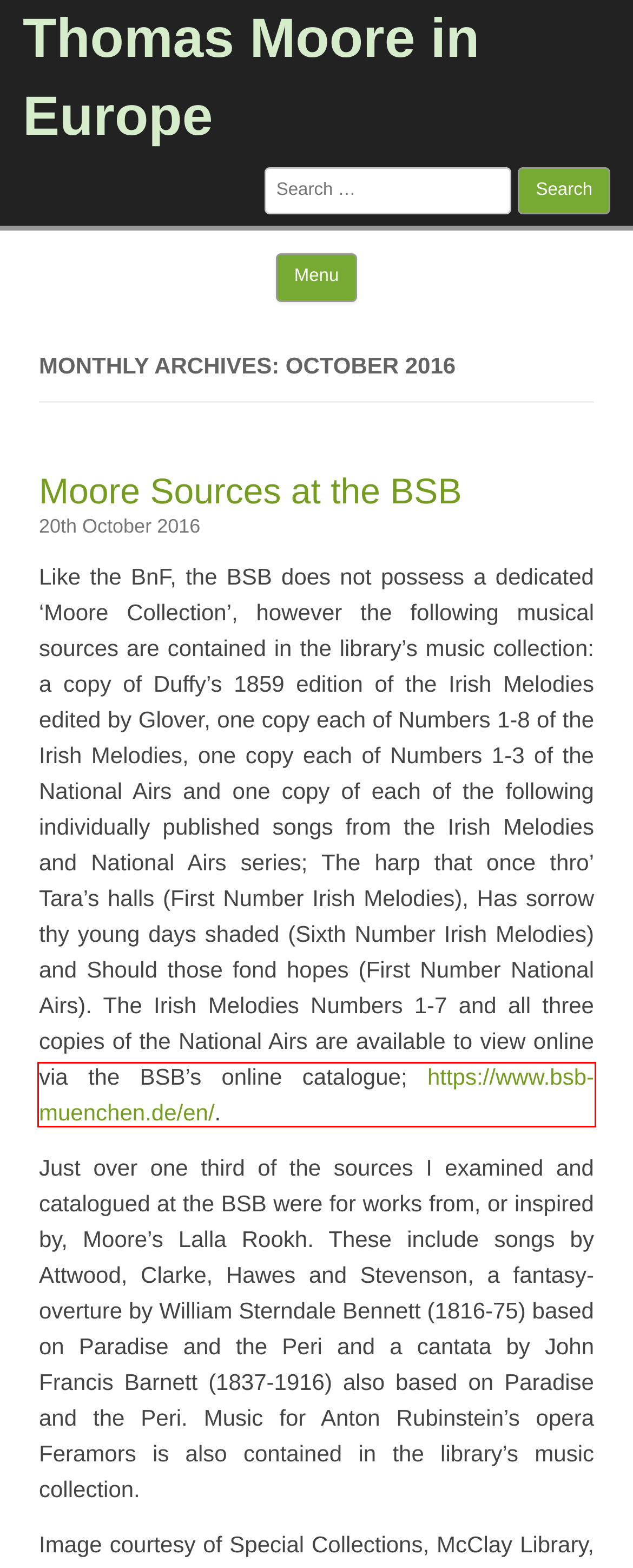You are given a screenshot of a webpage with a red rectangle bounding box around a UI element. Select the webpage description that best matches the new webpage after clicking the element in the bounding box. Here are the candidates:
A. Illustrated editions – Thomas Moore in Europe
B. Exhibitions – Thomas Moore in Europe
C. Thomas Moore in Europe
D. March 2018 – Thomas Moore in Europe
E. April 2020 – Thomas Moore in Europe
F. Bayerische Staatsbibliothek – Bavarian State Library
G. Moore Sources at the BSB – Thomas Moore in Europe
H. January 2018 – Thomas Moore in Europe

F